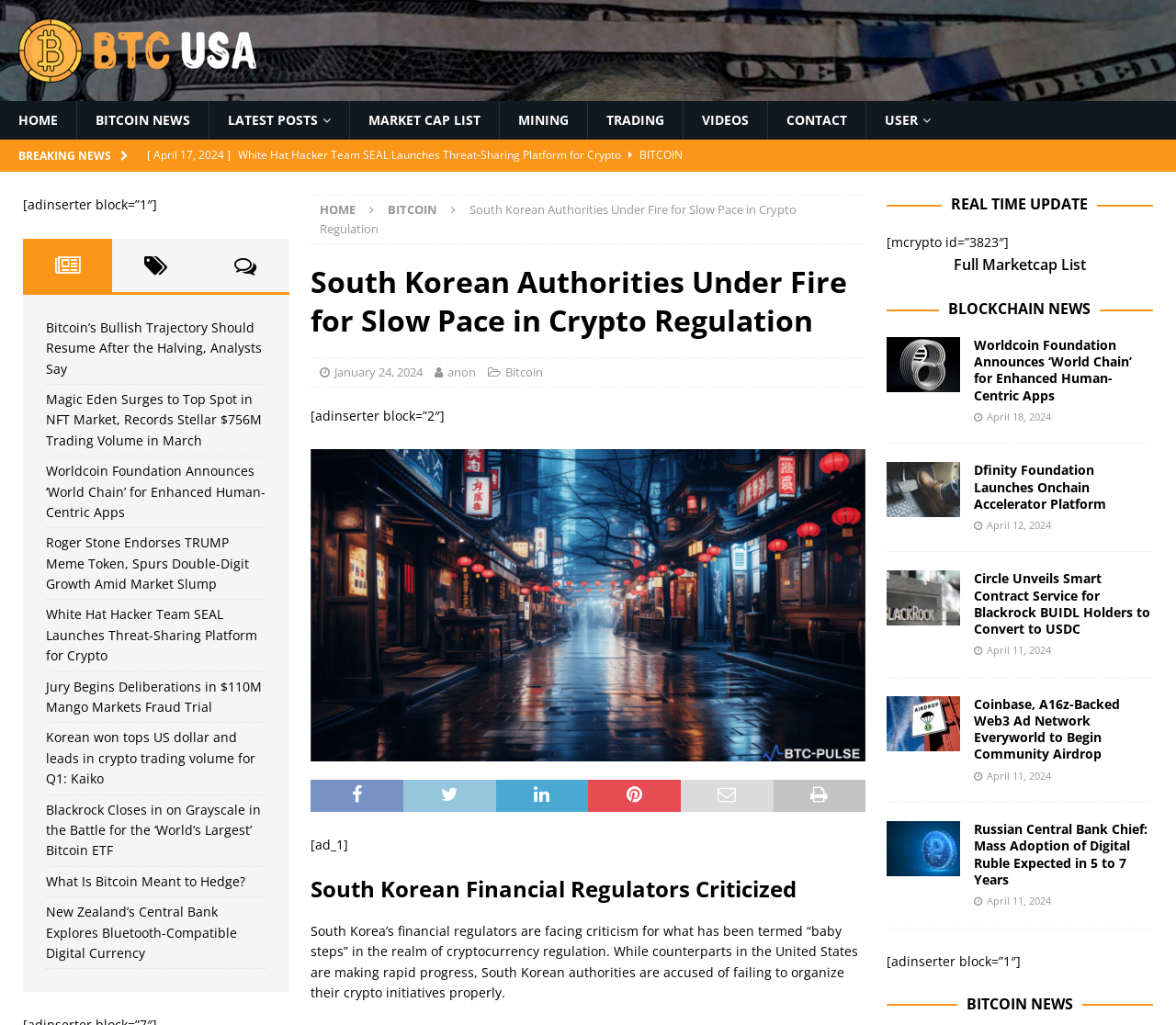Using the element description provided, determine the bounding box coordinates in the format (top-left x, top-left y, bottom-right x, bottom-right y). Ensure that all values are floating point numbers between 0 and 1. Element description: January 24, 2024

[0.285, 0.355, 0.36, 0.371]